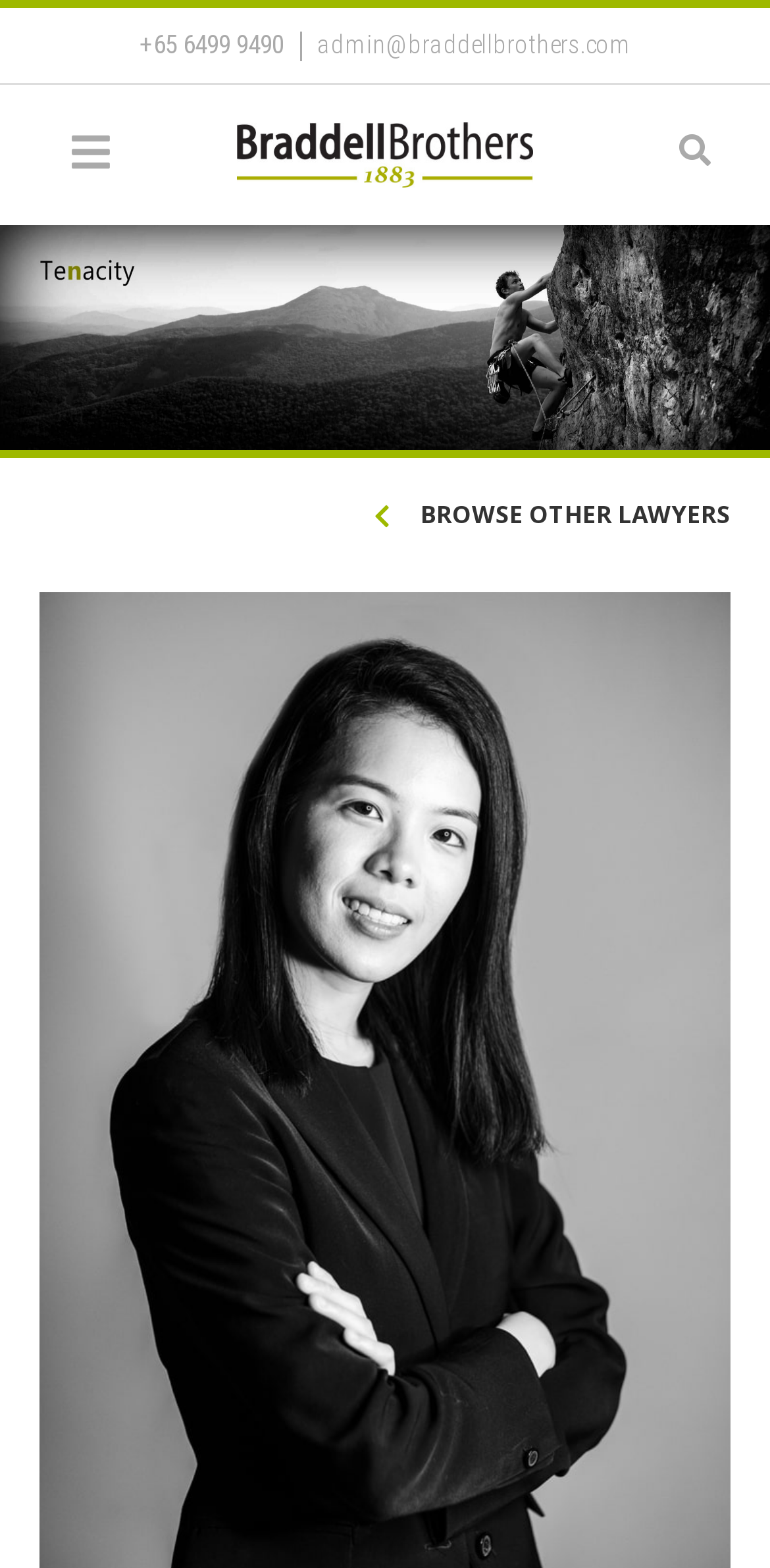Give a one-word or short-phrase answer to the following question: 
What is the phone number to contact the law firm?

+65 6499 9490